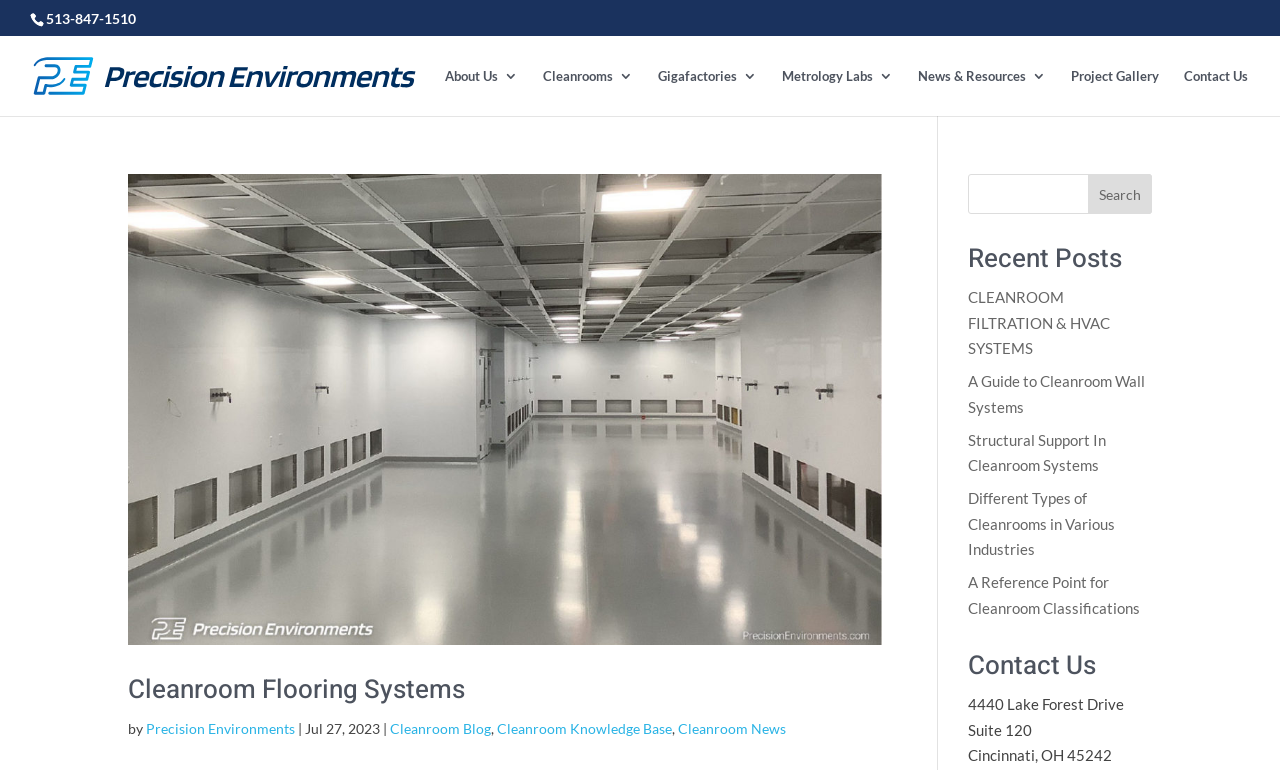What is the purpose of the search box?
Please ensure your answer is as detailed and informative as possible.

I found the search box by looking at the top right corner of the webpage, where I saw a search box with a button labeled 'Search', which suggests that it is used to search the website for specific content.